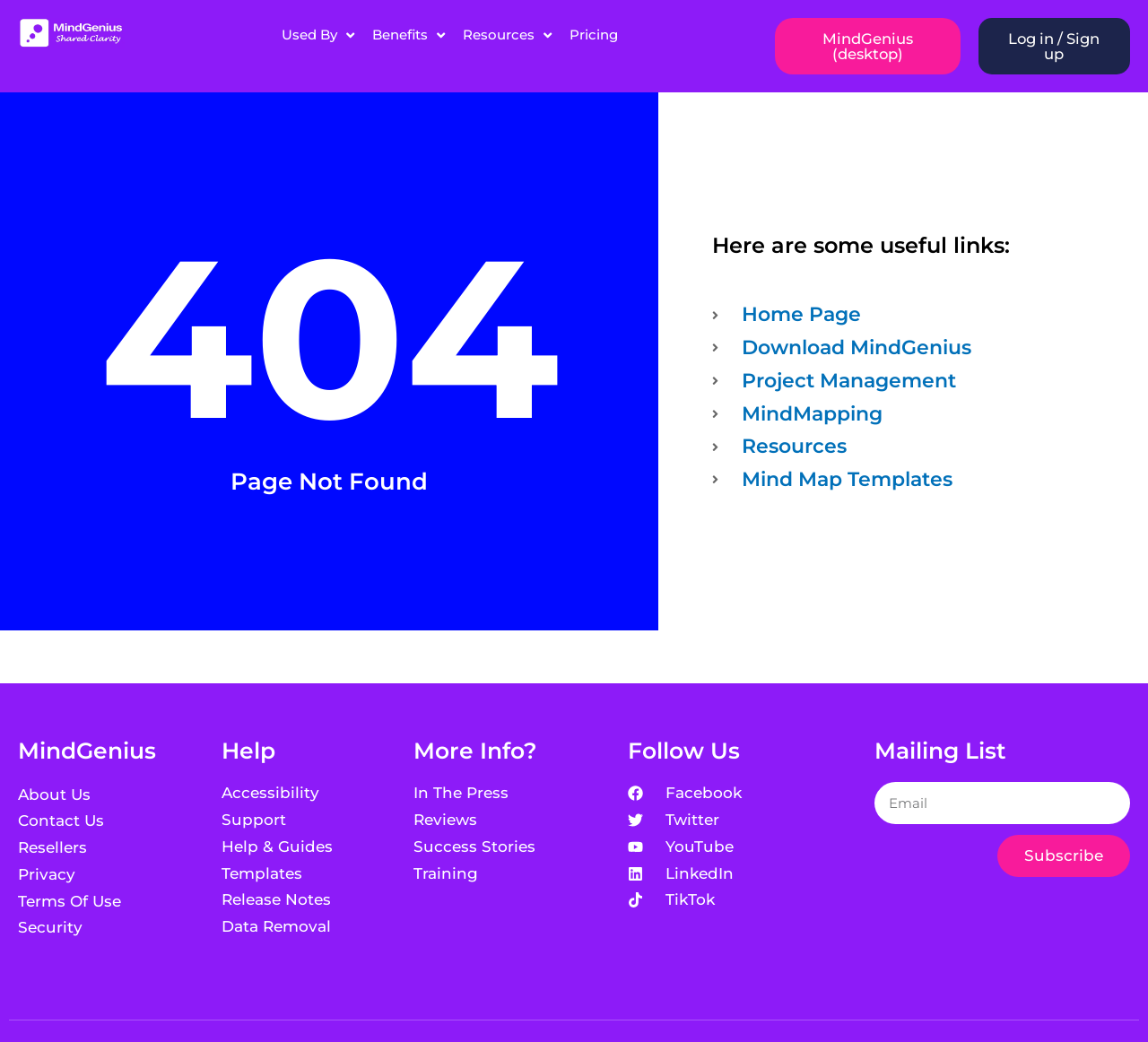Using the description "June 2023", predict the bounding box of the relevant HTML element.

None